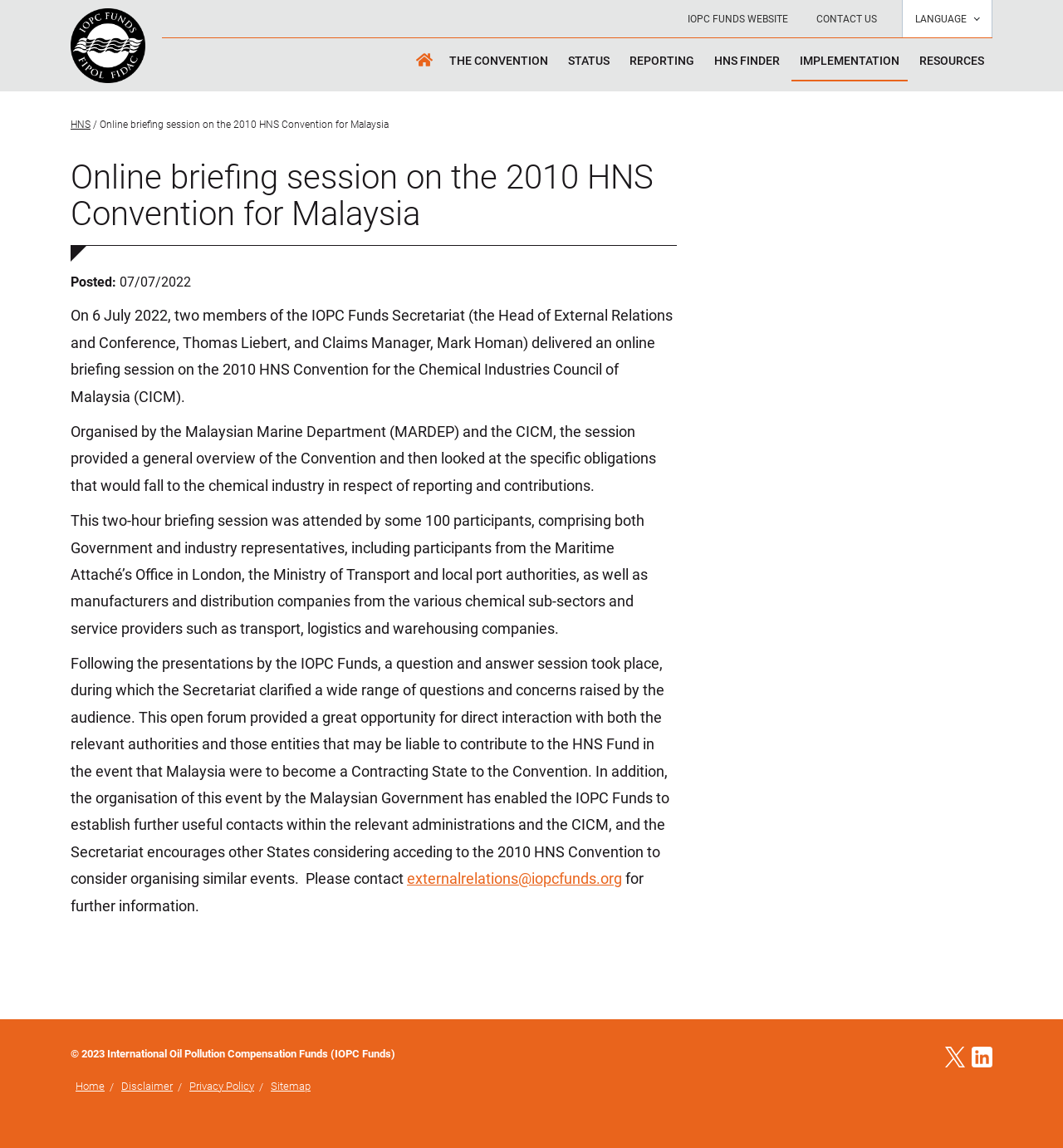Determine the coordinates of the bounding box that should be clicked to complete the instruction: "Contact us". The coordinates should be represented by four float numbers between 0 and 1: [left, top, right, bottom].

[0.756, 0.002, 0.837, 0.031]